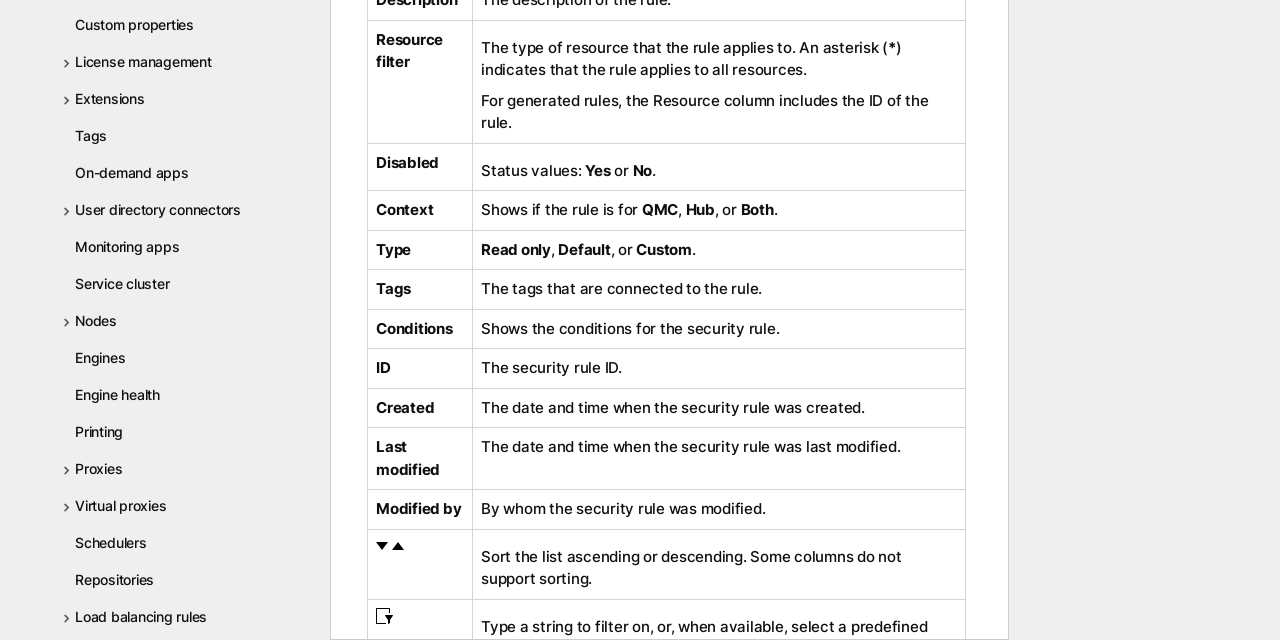Provide the bounding box coordinates of the HTML element described by the text: "Monitoring apps".

[0.048, 0.369, 0.242, 0.402]